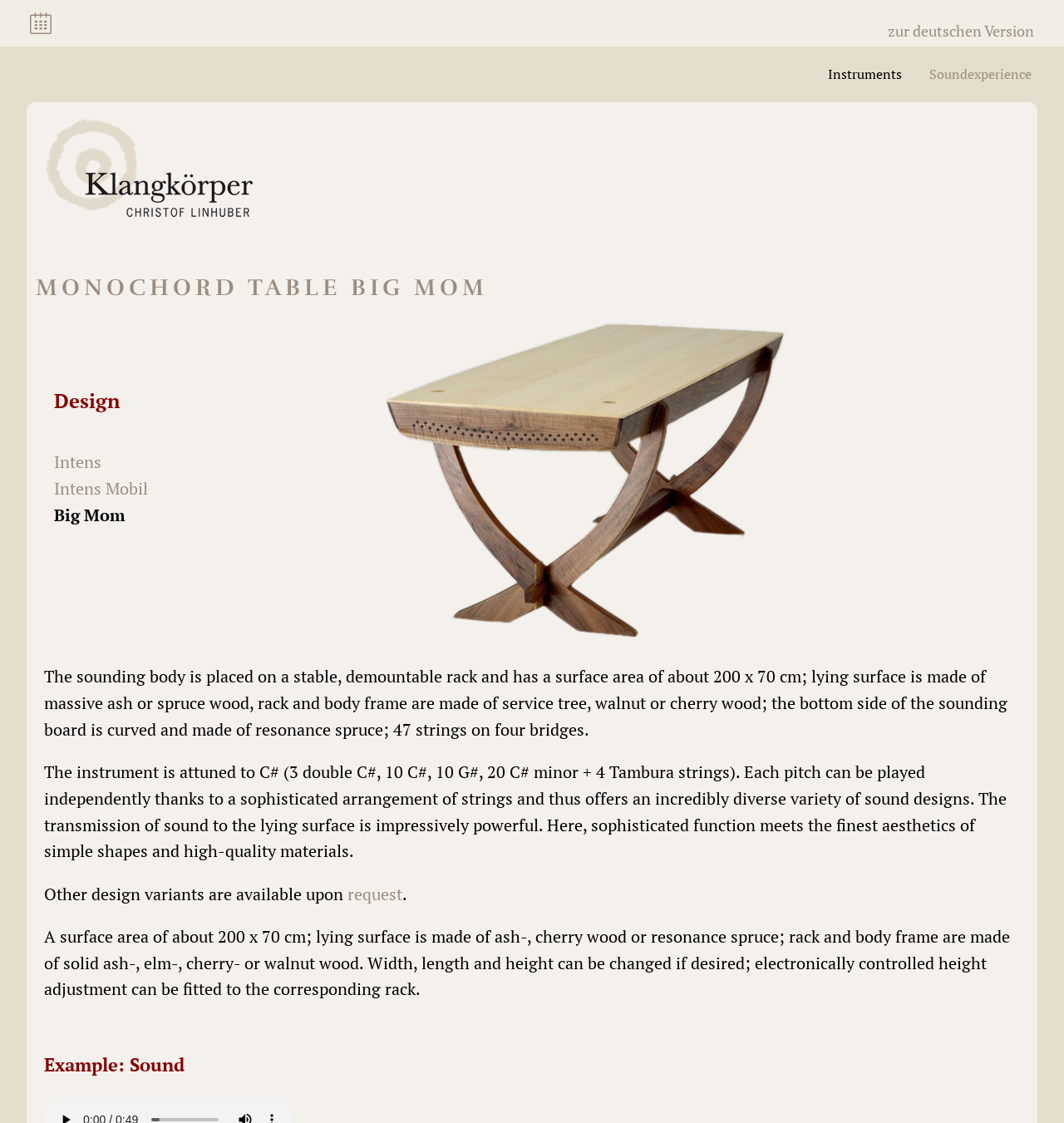Please specify the bounding box coordinates of the clickable region necessary for completing the following instruction: "Switch to German". The coordinates must consist of four float numbers between 0 and 1, i.e., [left, top, right, bottom].

[0.834, 0.019, 0.972, 0.036]